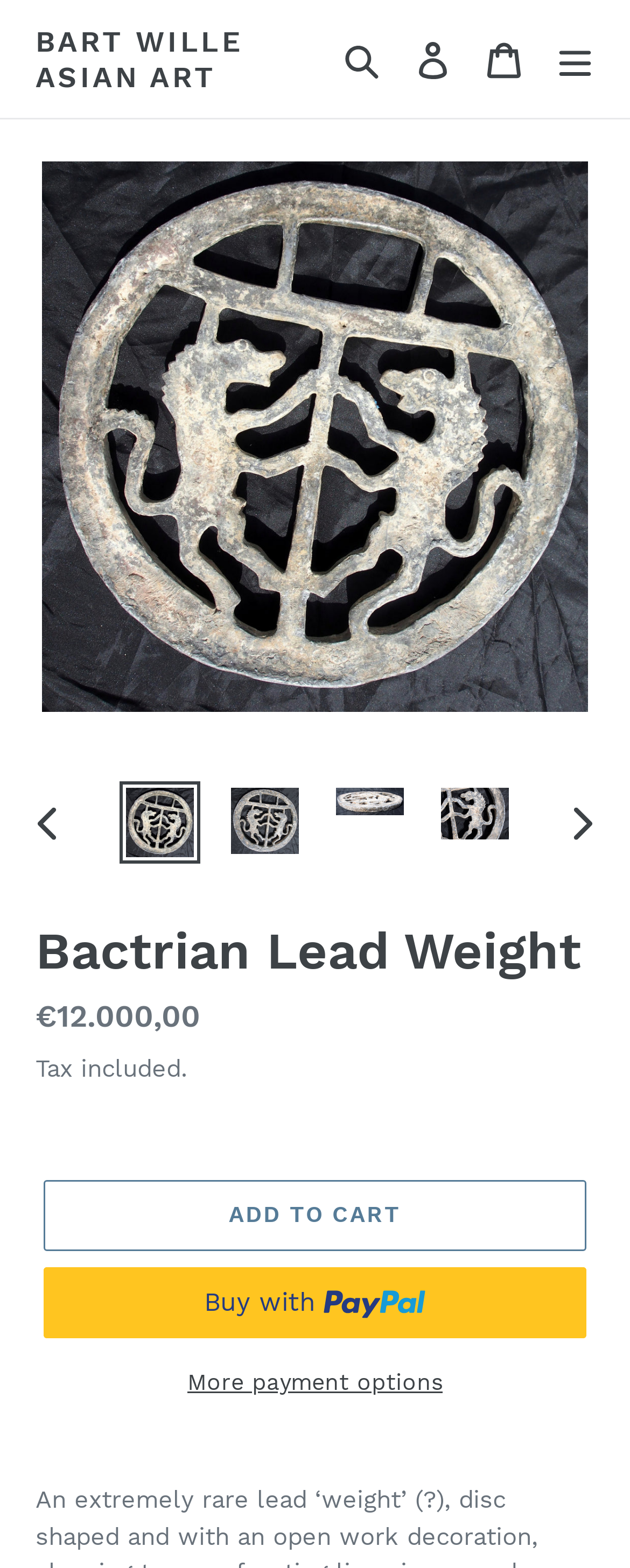Identify the bounding box for the described UI element: "Add to cart".

[0.069, 0.753, 0.931, 0.798]